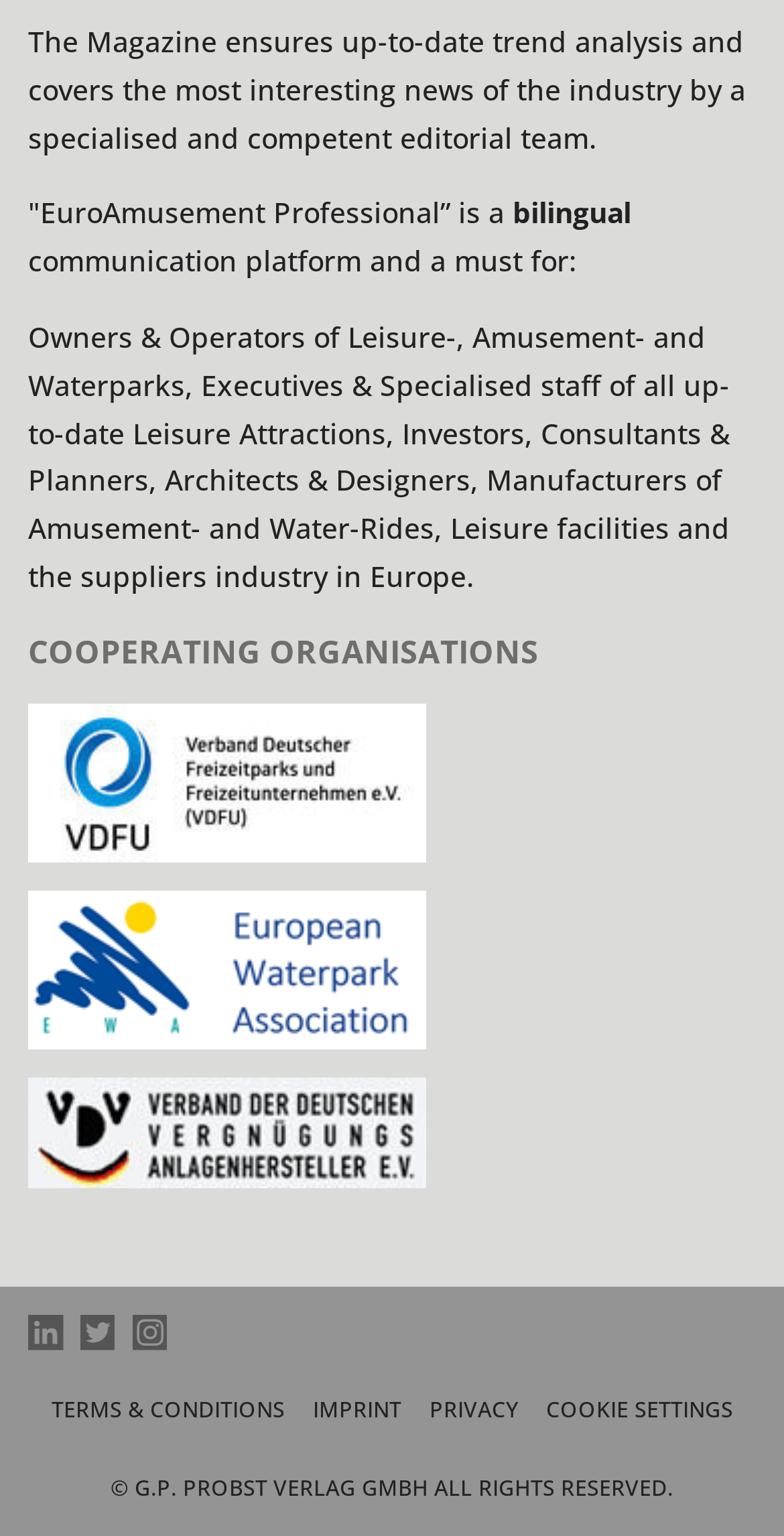Can you find the bounding box coordinates for the element to click on to achieve the instruction: "check the terms and conditions"?

[0.047, 0.907, 0.381, 0.93]